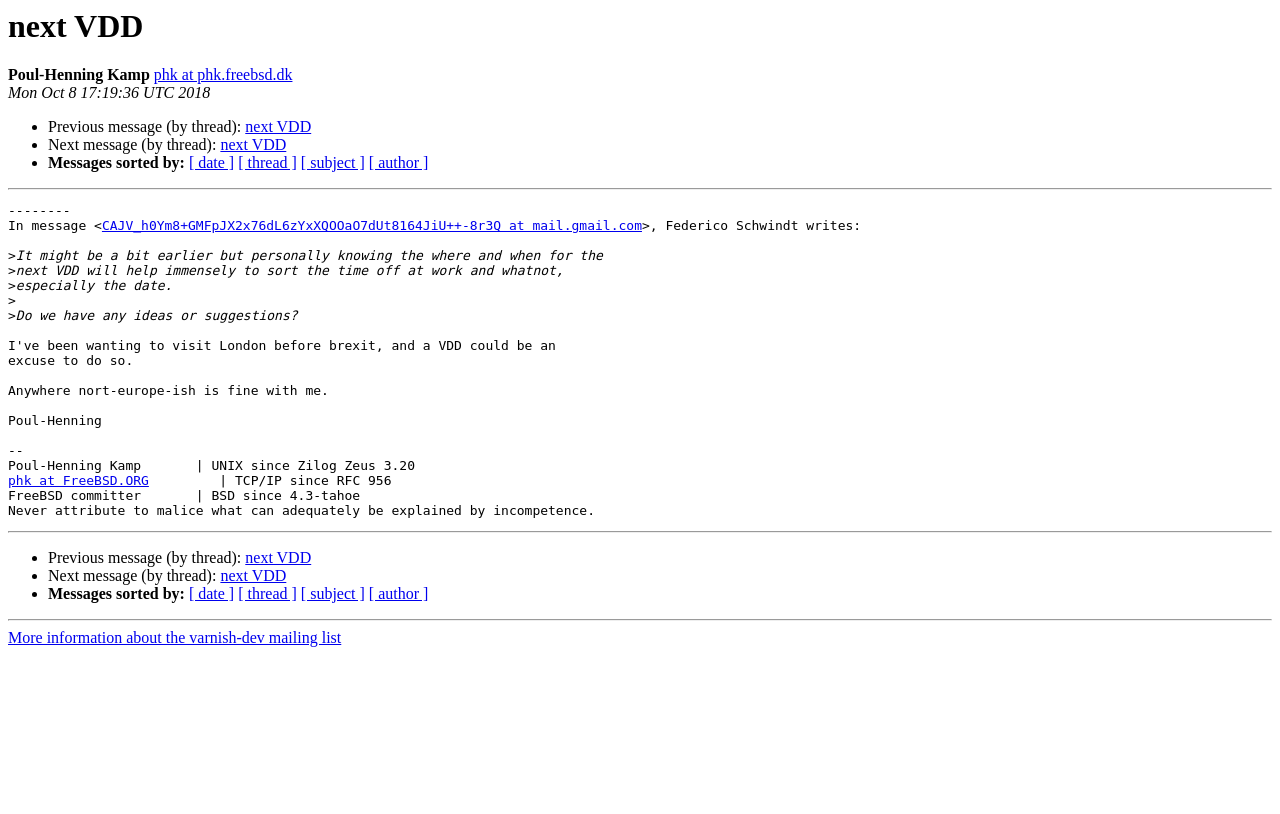Using the details in the image, give a detailed response to the question below:
Who is the author of the message?

I found the author's name by looking at the text that says 'In message <...>, Federico Schwindt writes:' which indicates that Federico Schwindt is the author of the message.